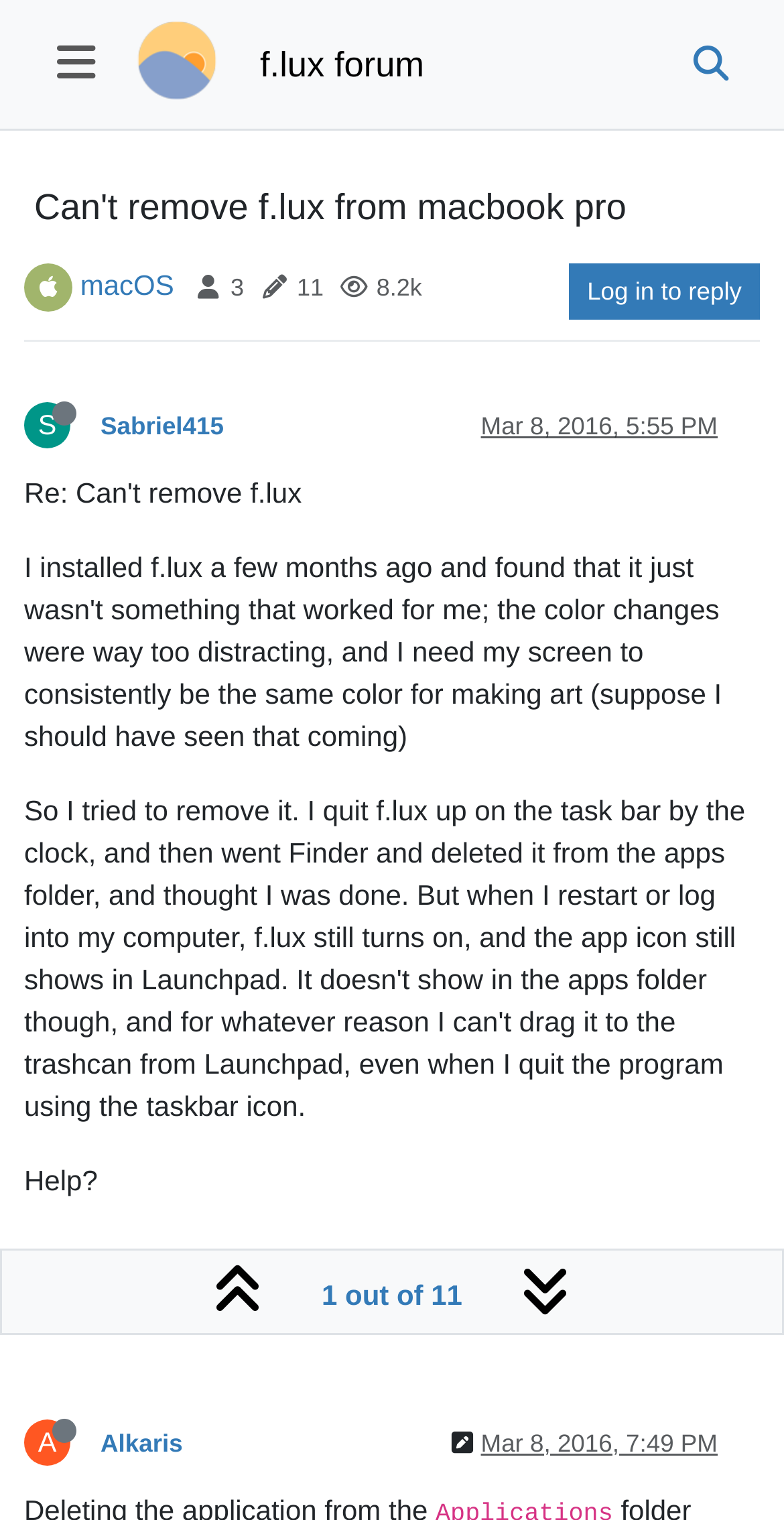From the screenshot, find the bounding box of the UI element matching this description: "Mar 8, 2016, 5:55 PM". Supply the bounding box coordinates in the form [left, top, right, bottom], each a float between 0 and 1.

[0.613, 0.271, 0.915, 0.29]